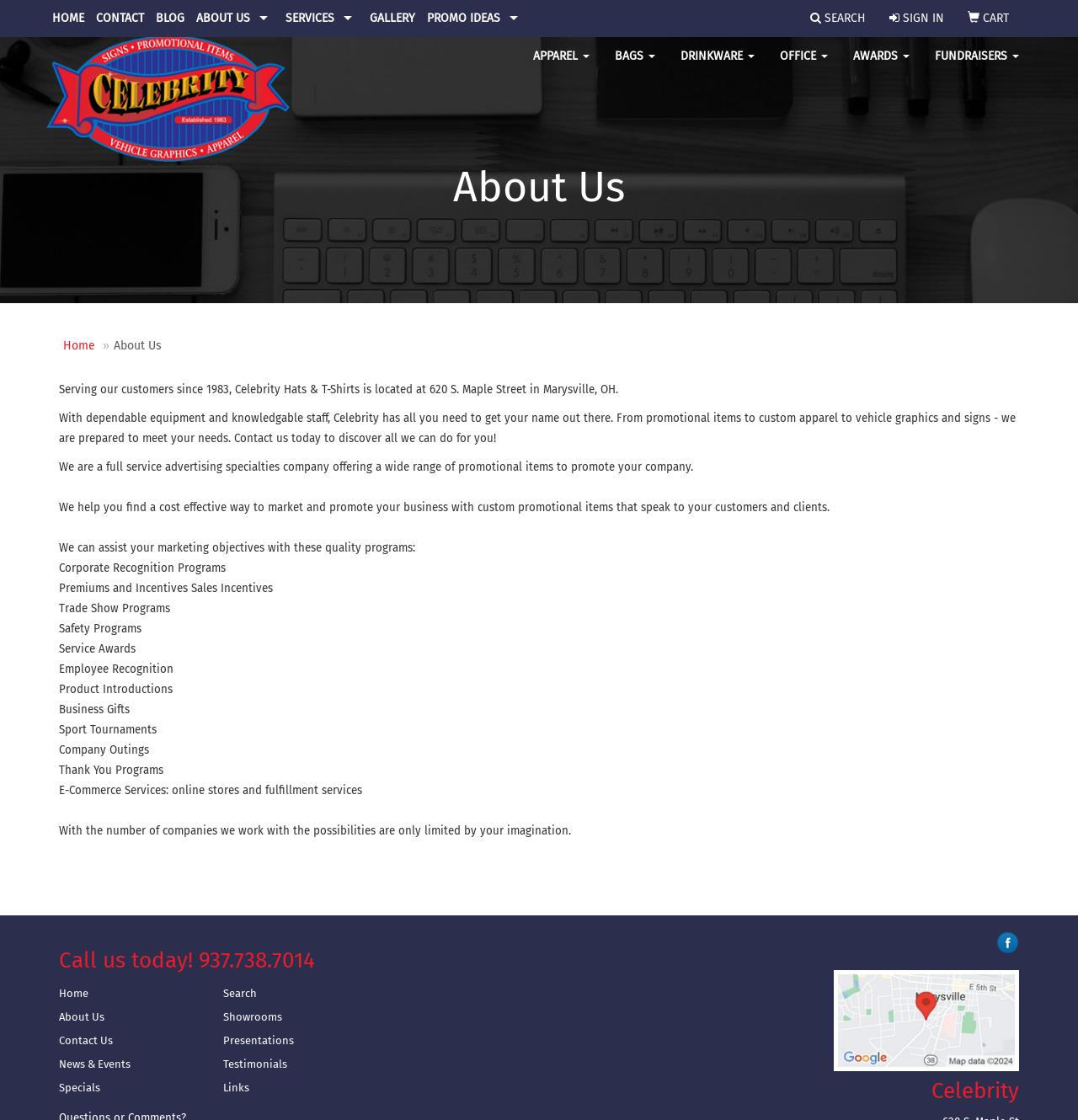Please provide a one-word or phrase answer to the question: 
What services does Celebrity Hats & T-Shirts provide?

Custom apparel, signs, promotional items, fundraising, banners, awards